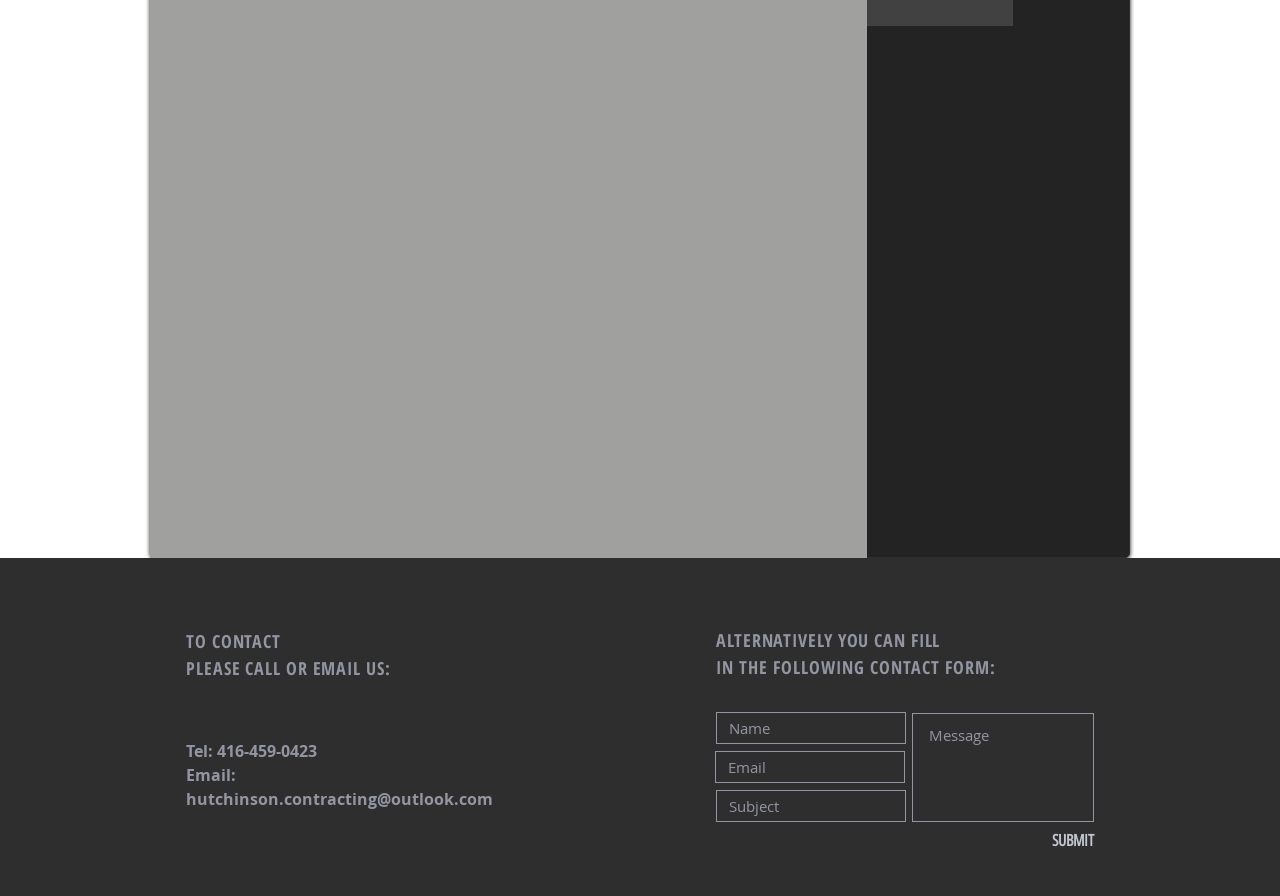Identify and provide the bounding box coordinates of the UI element described: "aria-label="Name" name="name" placeholder="Name"". The coordinates should be formatted as [left, top, right, bottom], with each number being a float between 0 and 1.

[0.559, 0.795, 0.708, 0.83]